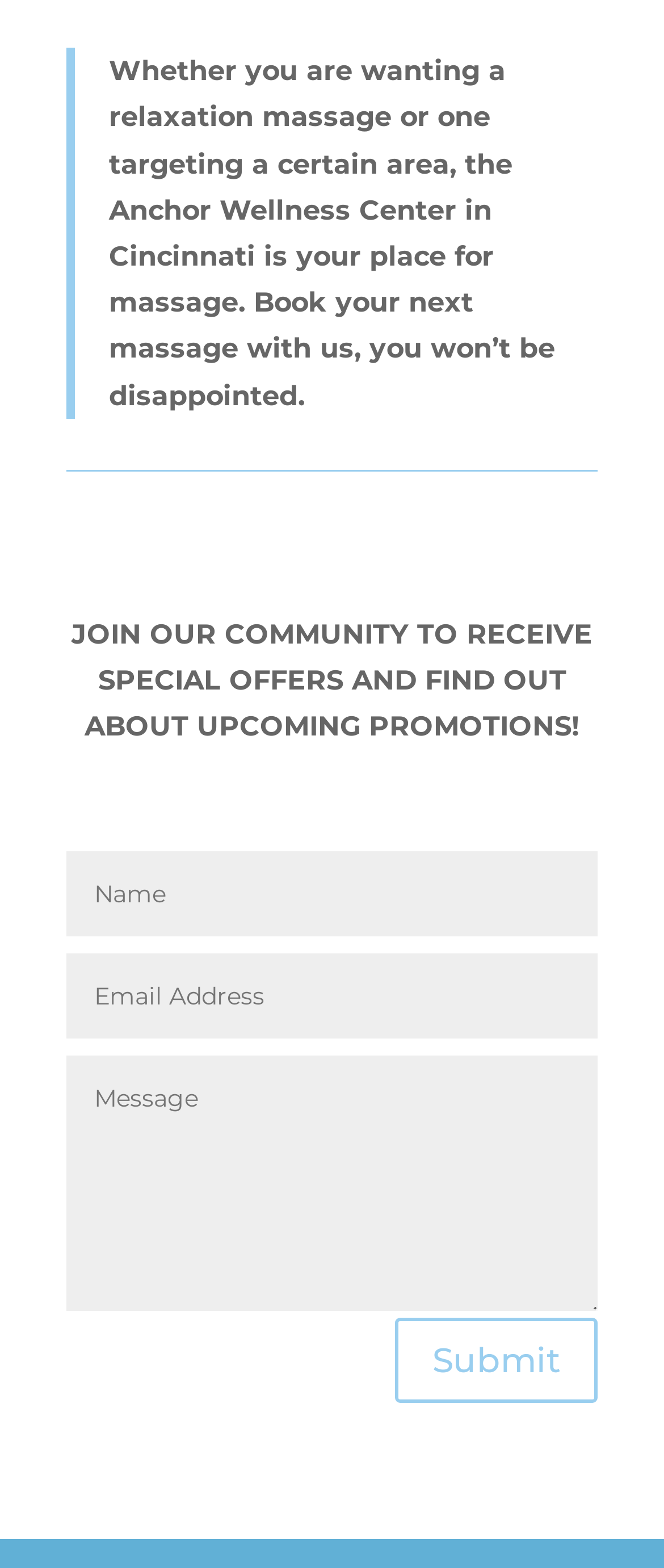What is the purpose of the 'Submit' button?
Kindly give a detailed and elaborate answer to the question.

The 'Submit' button is located below the textboxes, suggesting that its purpose is to submit the form after the user has filled in the required information.